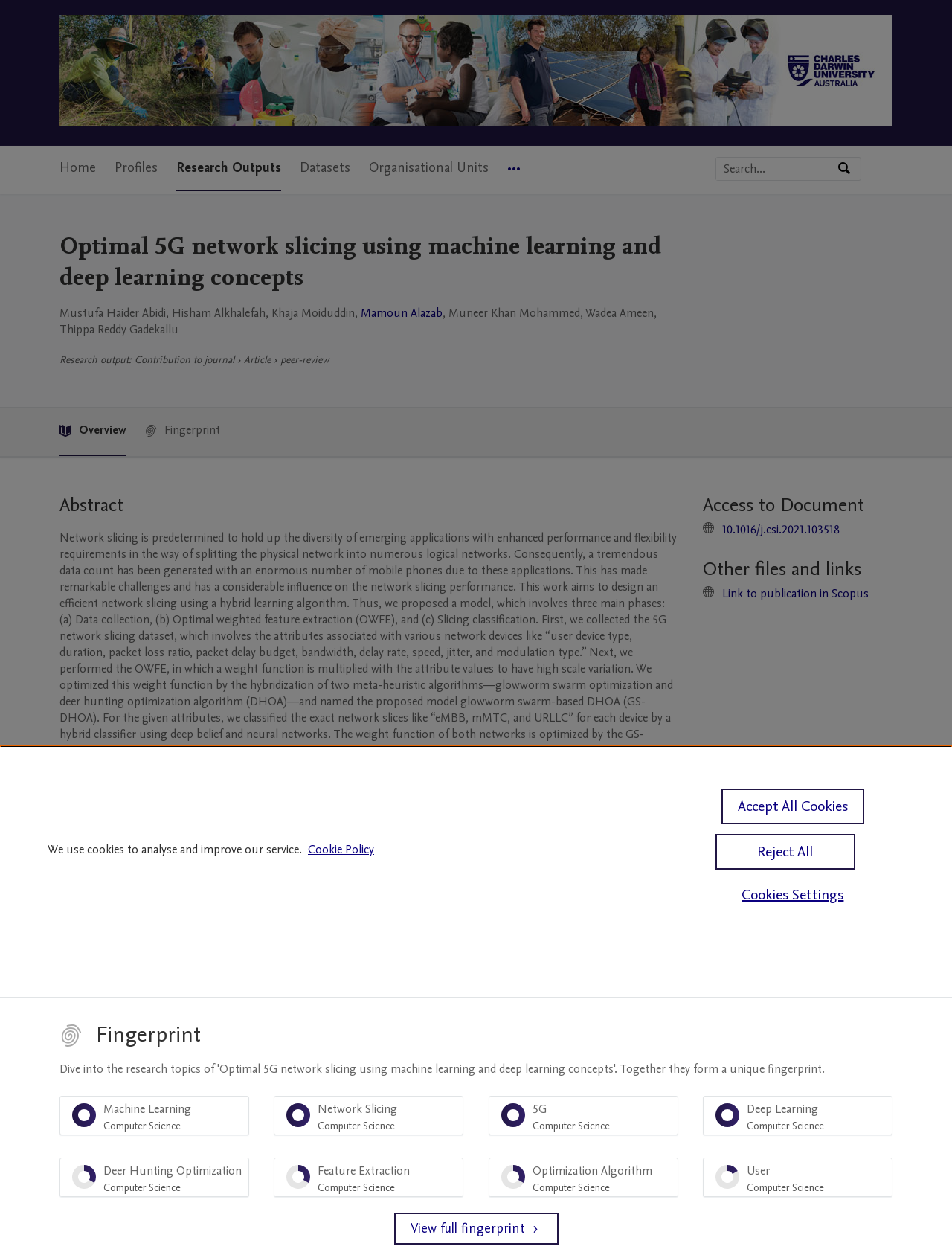What is the research output about?
Provide a detailed and well-explained answer to the question.

I found the answer by reading the abstract section, which describes the research output as designing an efficient network slicing using a hybrid learning algorithm.